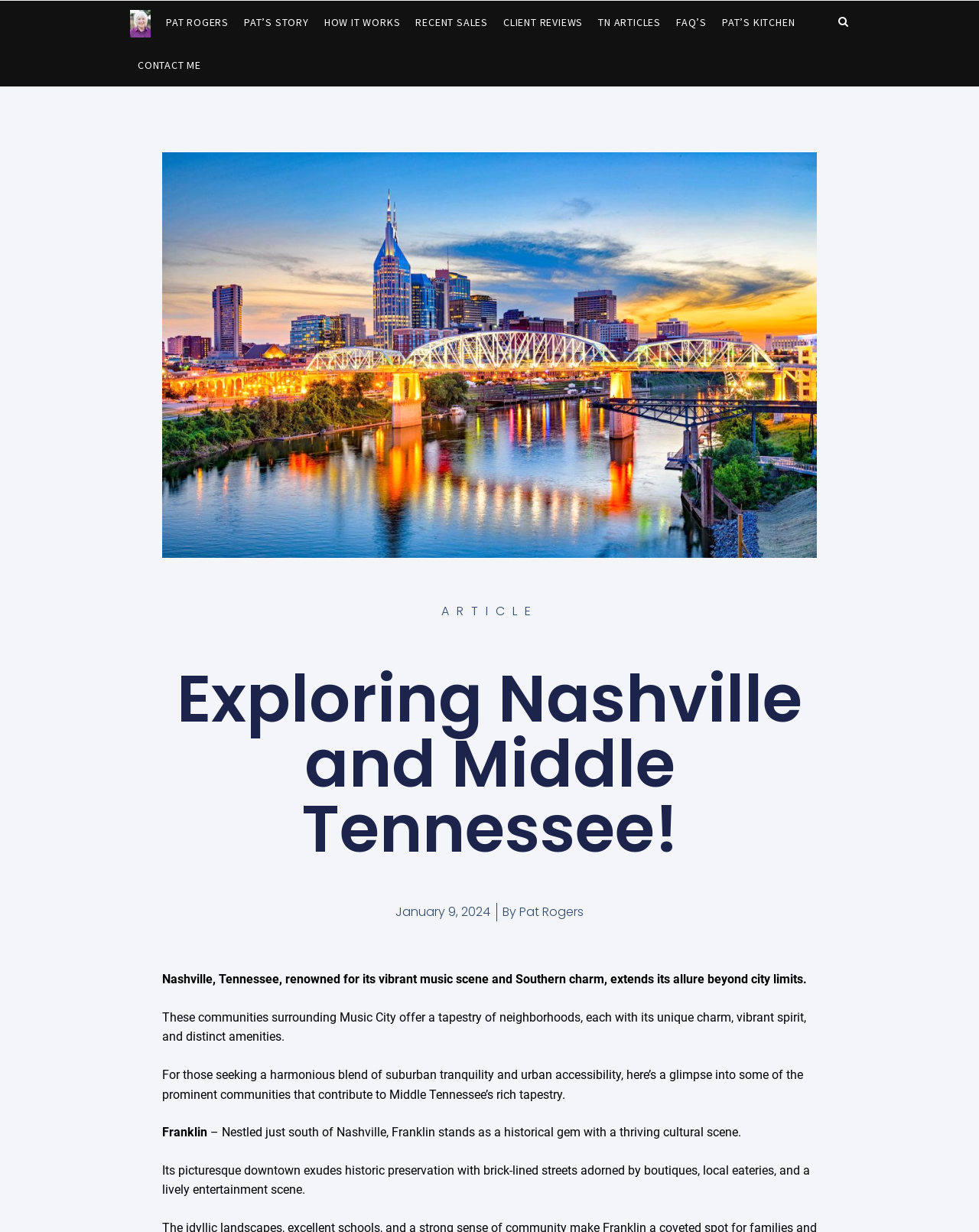Describe all significant elements and features of the webpage.

The webpage is about exploring Nashville and Middle Tennessee, with a focus on the surrounding communities. At the top, there is a row of links, including "PAT'S STORY", "HOW IT WORKS", "RECENT SALES", and others, which are evenly spaced and take up about half of the screen width. Below this row, there is a large image that spans almost the entire width of the screen, with a heading "Exploring Nashville and Middle Tennessee!" on top of it.

To the right of the image, there is a column of text that includes the article title, author "Pat Rogers", and the date "January 9, 2024". Below this column, there are three paragraphs of text that describe the charm of Nashville and its surrounding communities. The text is divided into three sections, with the first section introducing the topic, the second section describing the unique characteristics of the communities, and the third section highlighting the benefits of living in these areas.

Further down the page, there is a section that focuses on specific communities, starting with Franklin. The text describes Franklin as a historical gem with a thriving cultural scene, and goes on to describe its picturesque downtown area. There is also a small icon to the right of the text, which appears to be a social media link.

Throughout the page, there are several images, including a profile picture of Pat Rogers at the top, and a large image of Nashville below the heading. The overall layout is clean and easy to navigate, with clear headings and concise text that makes it easy to read and understand.